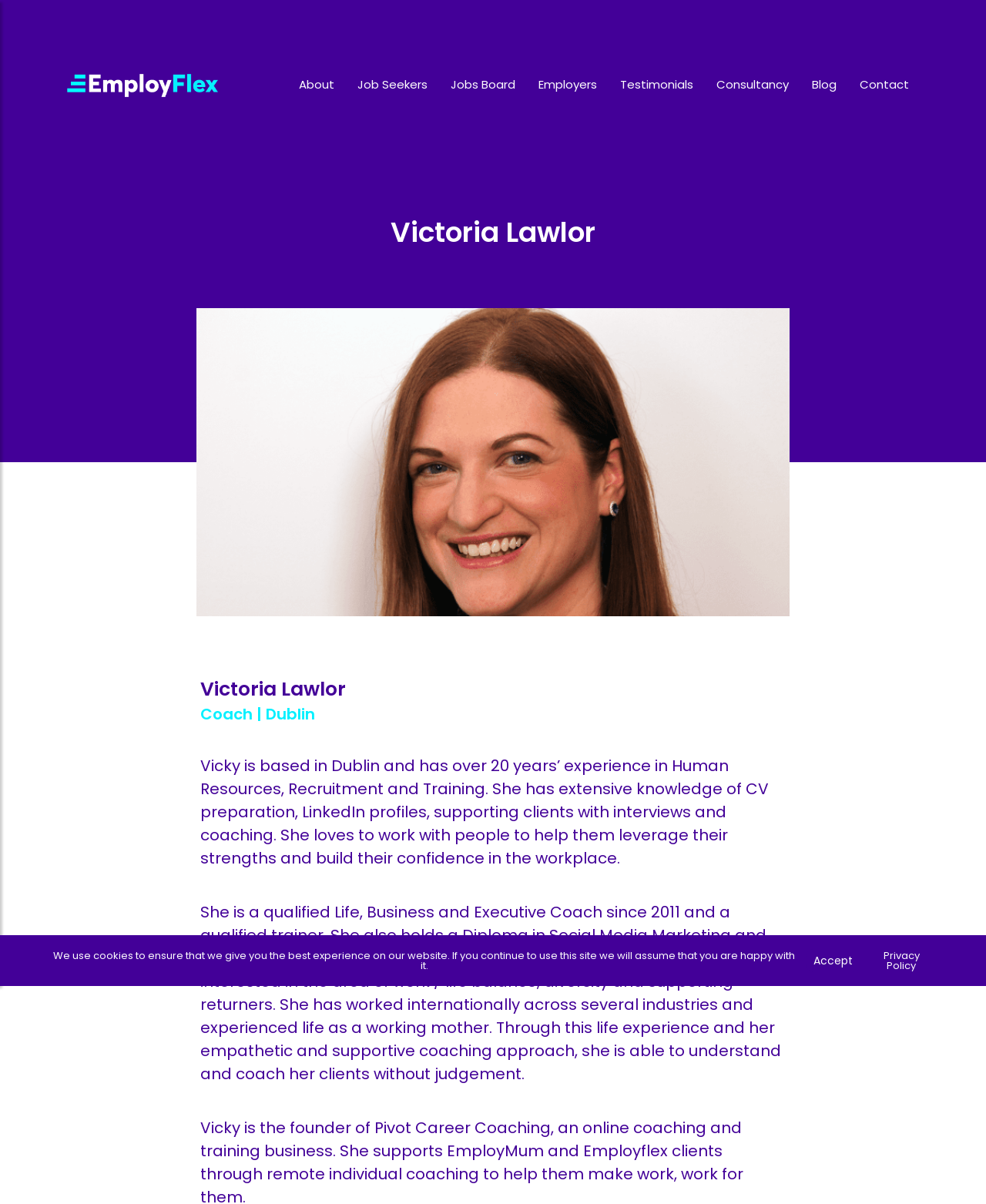Provide the bounding box coordinates of the HTML element this sentence describes: "Privacy Policy".

[0.896, 0.788, 0.933, 0.808]